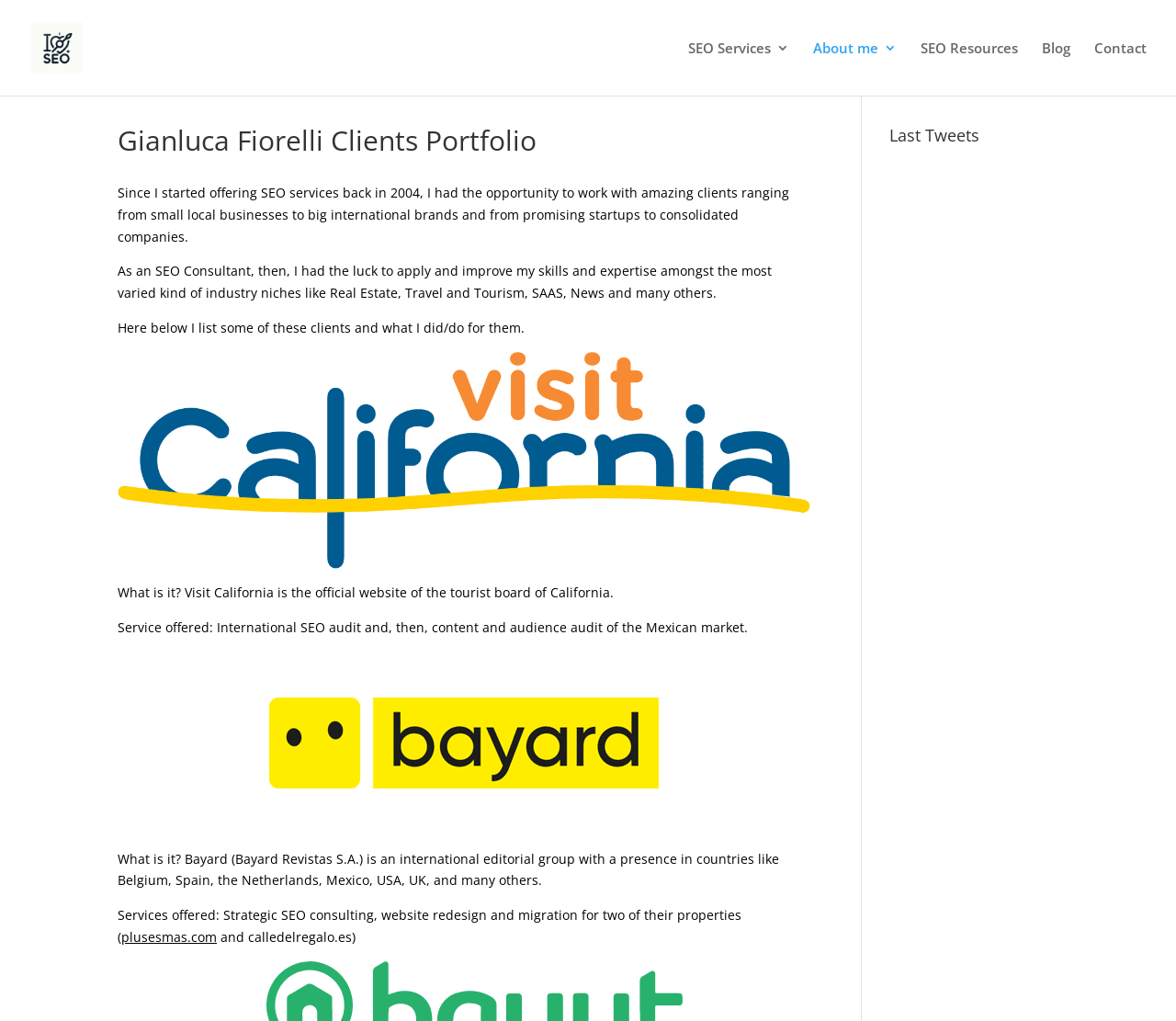Please find and generate the text of the main heading on the webpage.

Gianluca Fiorelli Clients Portfolio